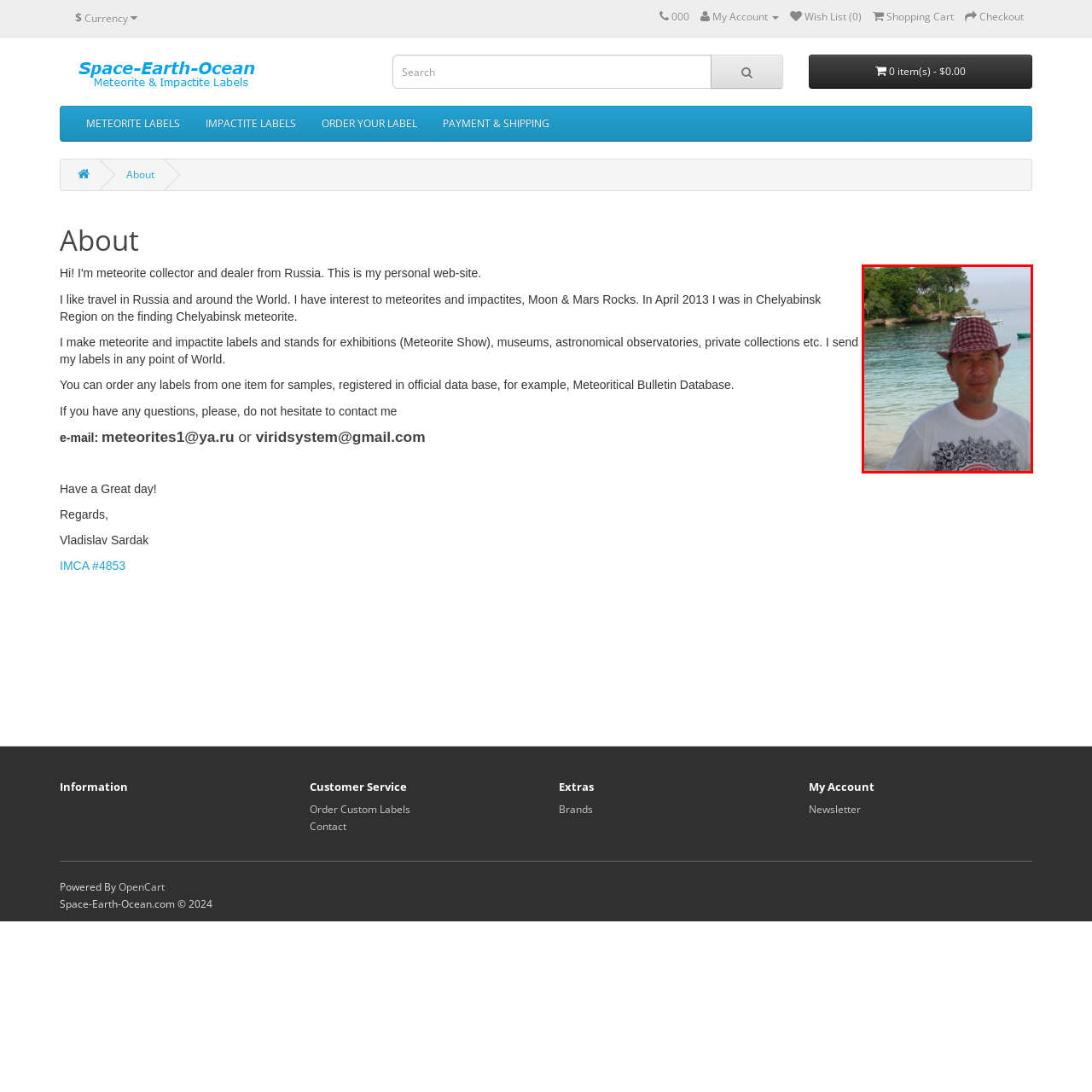Examine the image indicated by the red box and respond with a single word or phrase to the following question:
What is the atmosphere in the setting?

Relaxed